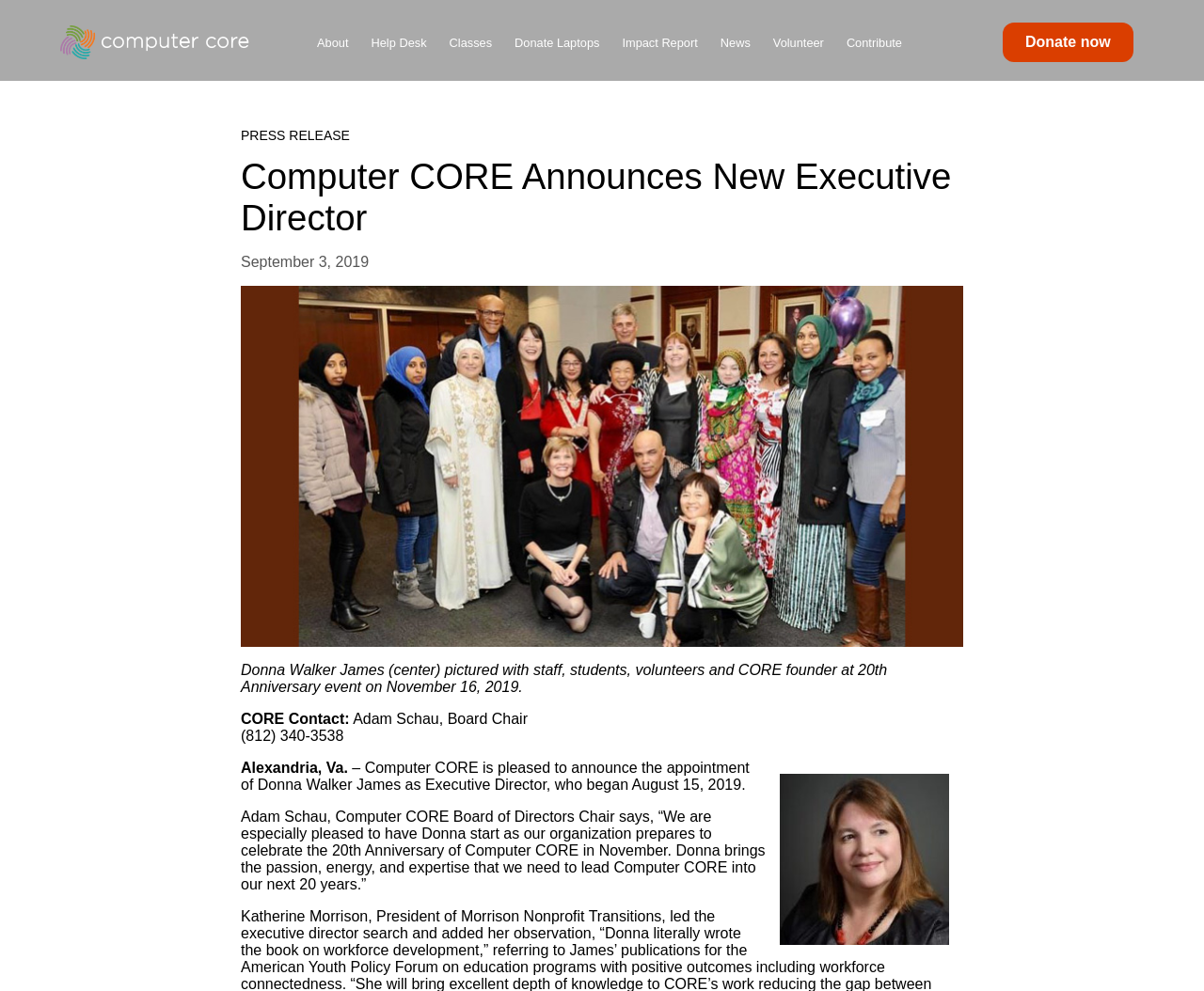What is the name of the new Executive Director?
Could you answer the question in a detailed manner, providing as much information as possible?

I found the answer by looking at the heading 'Computer CORE Announces New Executive Director' and the subsequent text, which mentions 'Donna Walker James (center) pictured with staff, students, volunteers and CORE founder at 20th Anniversary event on November 16, 2019.' This indicates that Donna Walker James is the new Executive Director.